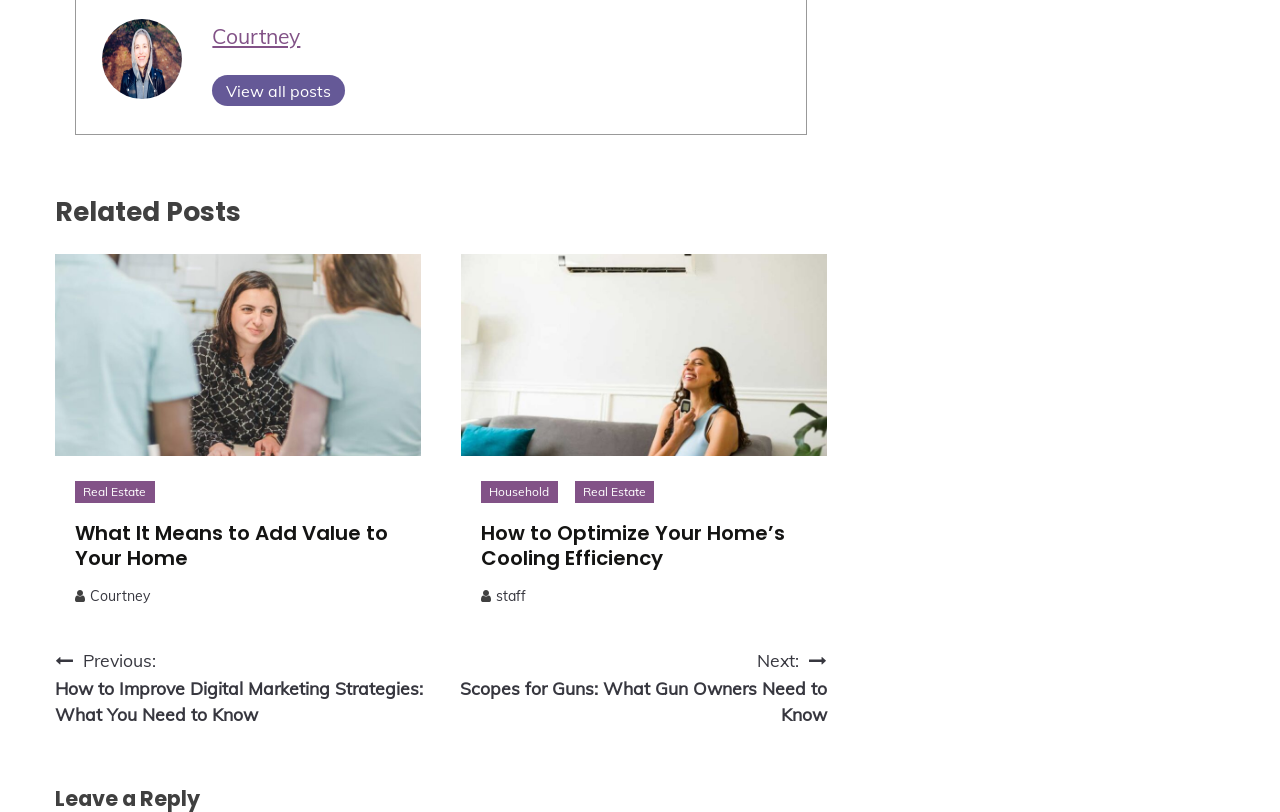How many related posts are shown?
Based on the screenshot, give a detailed explanation to answer the question.

The number of related posts can be determined by counting the number of figure elements with links and headings. There are two figure elements, one with a link to 'What it Means to Add Value to Your Home' and another with a link to 'How to Optimize Your Home's Cooling Efficiency'.